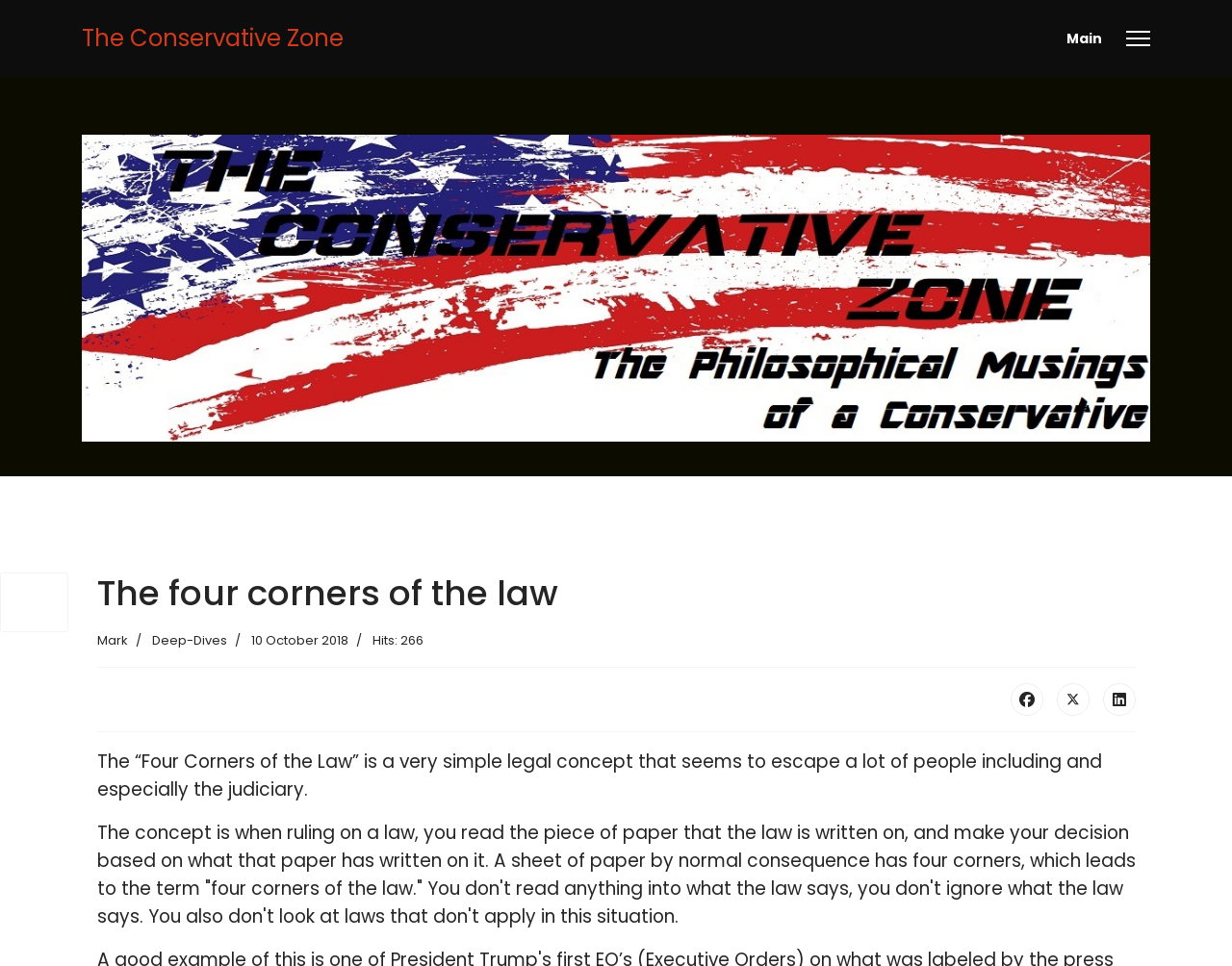Identify the bounding box coordinates for the UI element described as: "The Conservative Zone".

[0.066, 0.028, 0.279, 0.052]